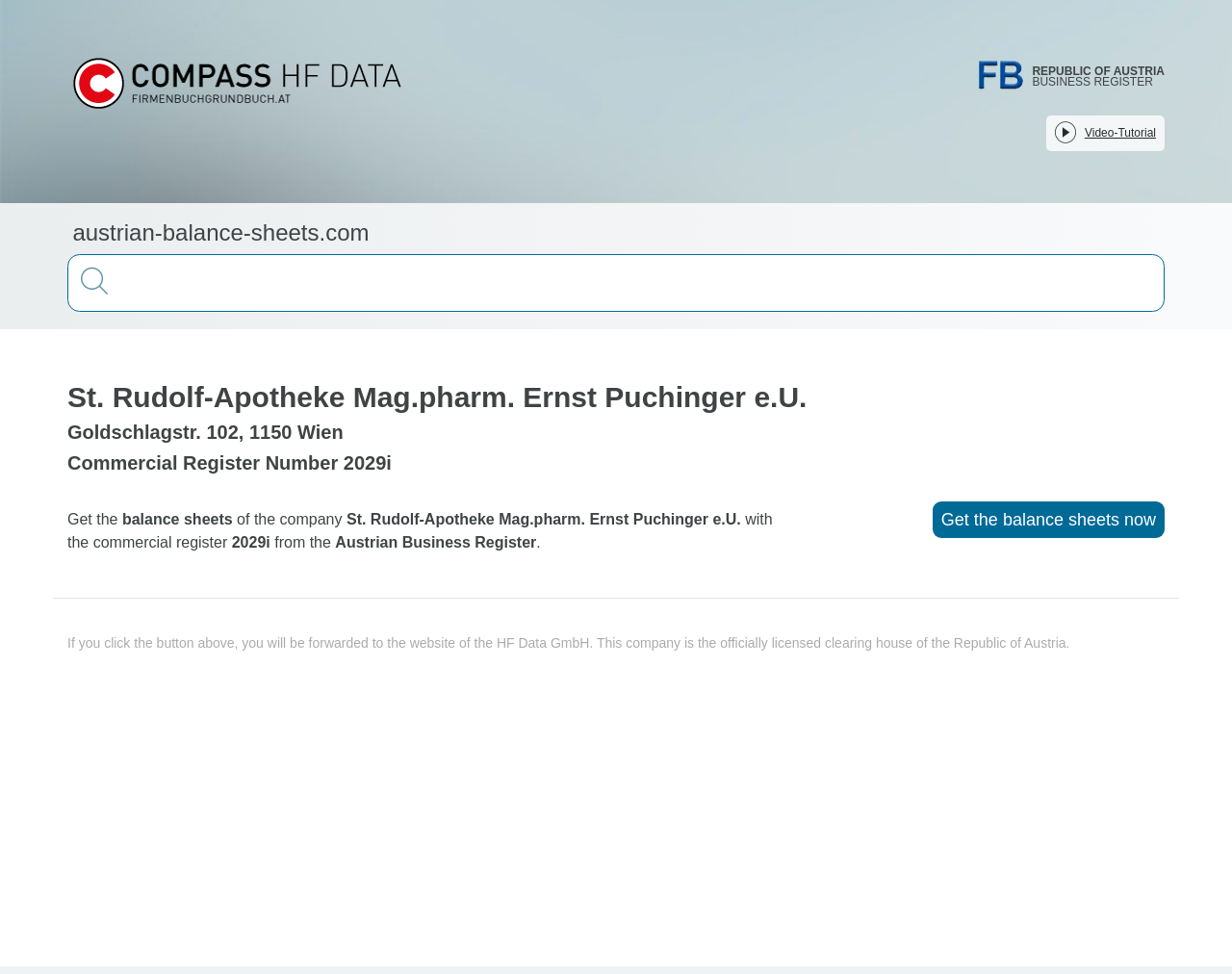Identify the title of the webpage and provide its text content.

St. Rudolf-Apotheke Mag.pharm. Ernst Puchinger e.U.